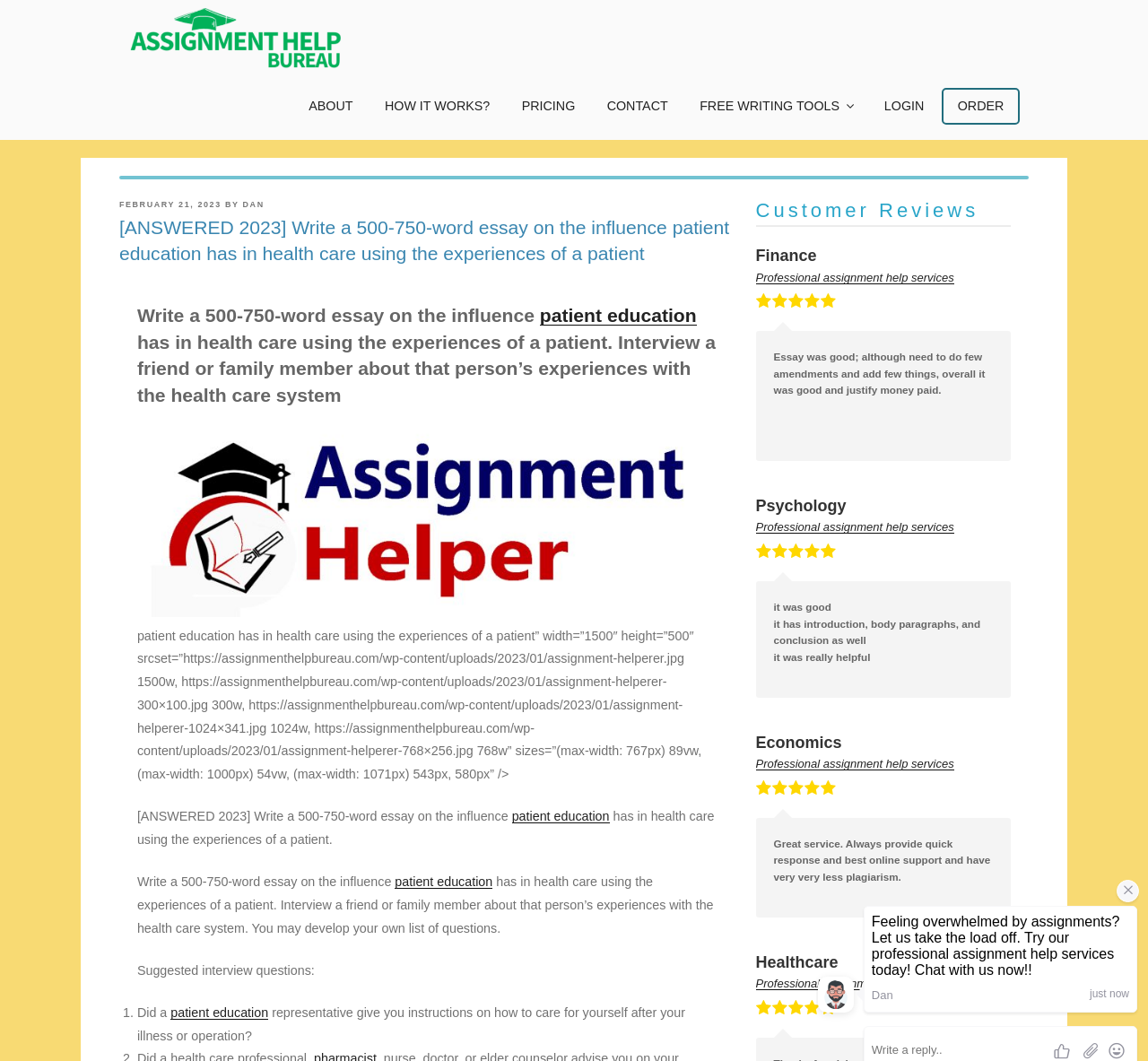Provide the bounding box coordinates in the format (top-left x, top-left y, bottom-right x, bottom-right y). All values are floating point numbers between 0 and 1. Determine the bounding box coordinate of the UI element described as: Order

[0.822, 0.084, 0.887, 0.116]